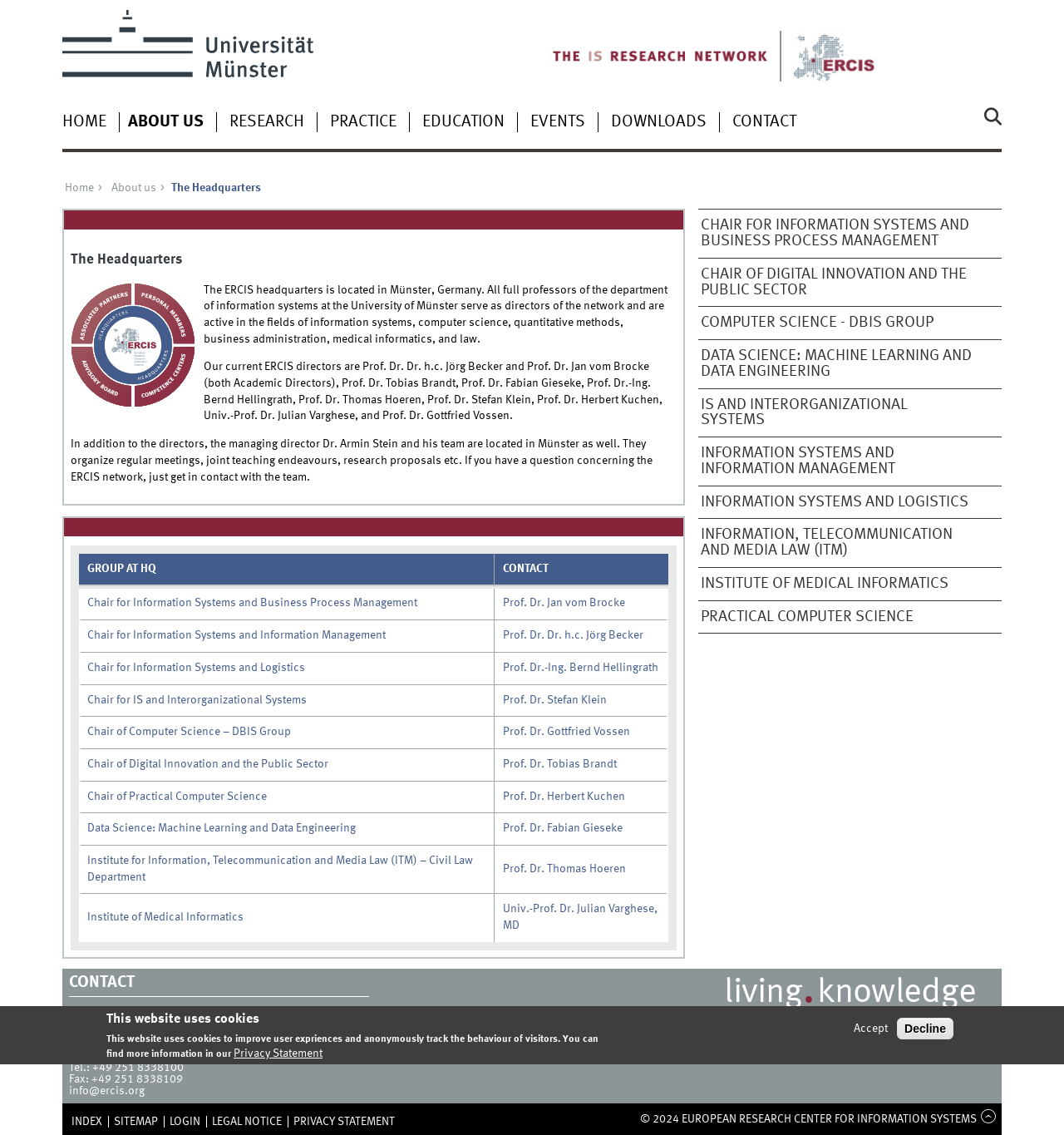Give the bounding box coordinates for this UI element: "Information Systems and Logistics". The coordinates should be four float numbers between 0 and 1, arranged as [left, top, right, bottom].

[0.659, 0.436, 0.914, 0.449]